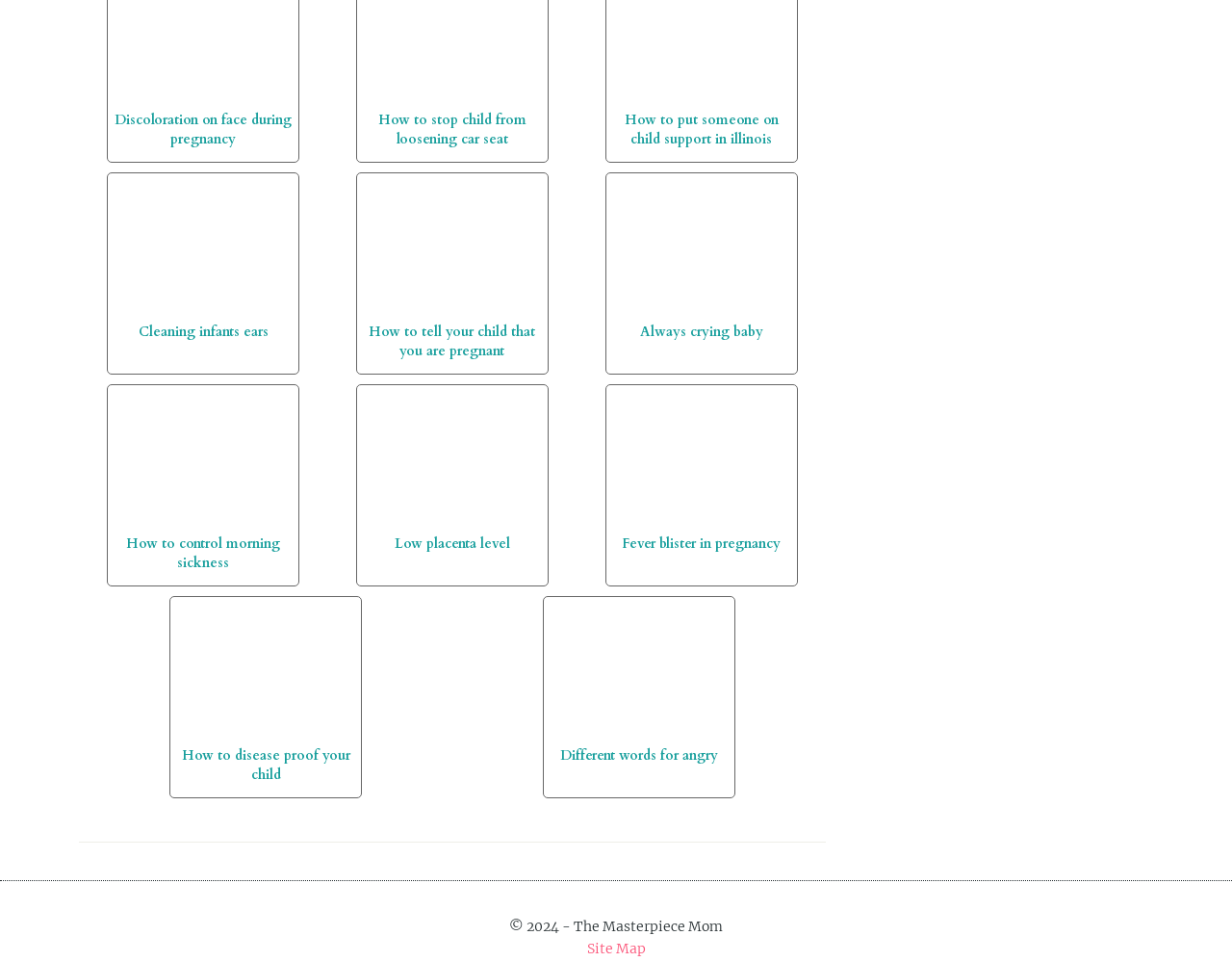Please determine the bounding box of the UI element that matches this description: Site Map. The coordinates should be given as (top-left x, top-left y, bottom-right x, bottom-right y), with all values between 0 and 1.

[0.476, 0.977, 0.524, 0.995]